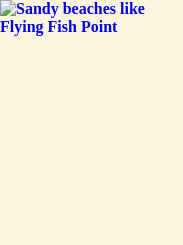What is the likely purpose of the messaging?
Using the visual information, answer the question in a single word or phrase.

Promotional content for travel or tourism